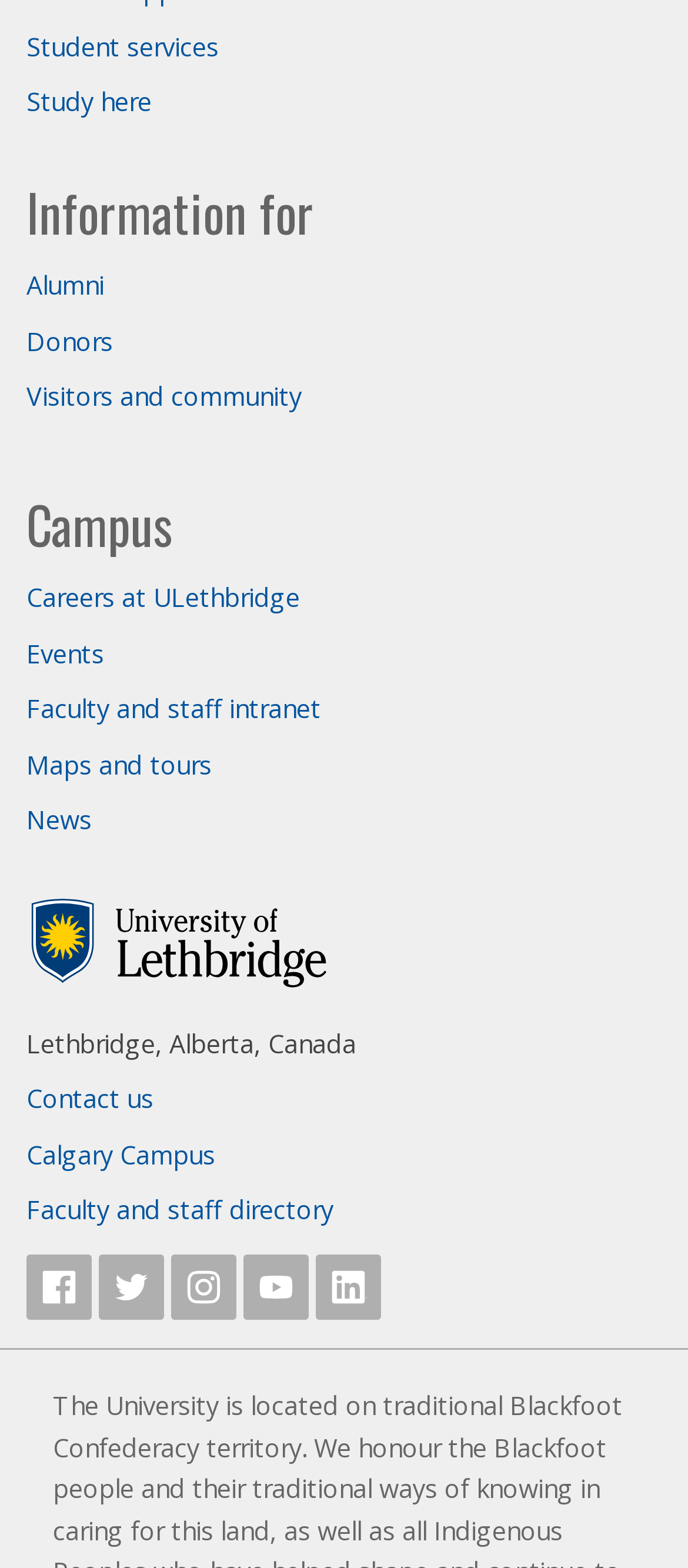Identify the bounding box coordinates of the HTML element based on this description: "Maps and tours".

[0.038, 0.476, 0.308, 0.497]